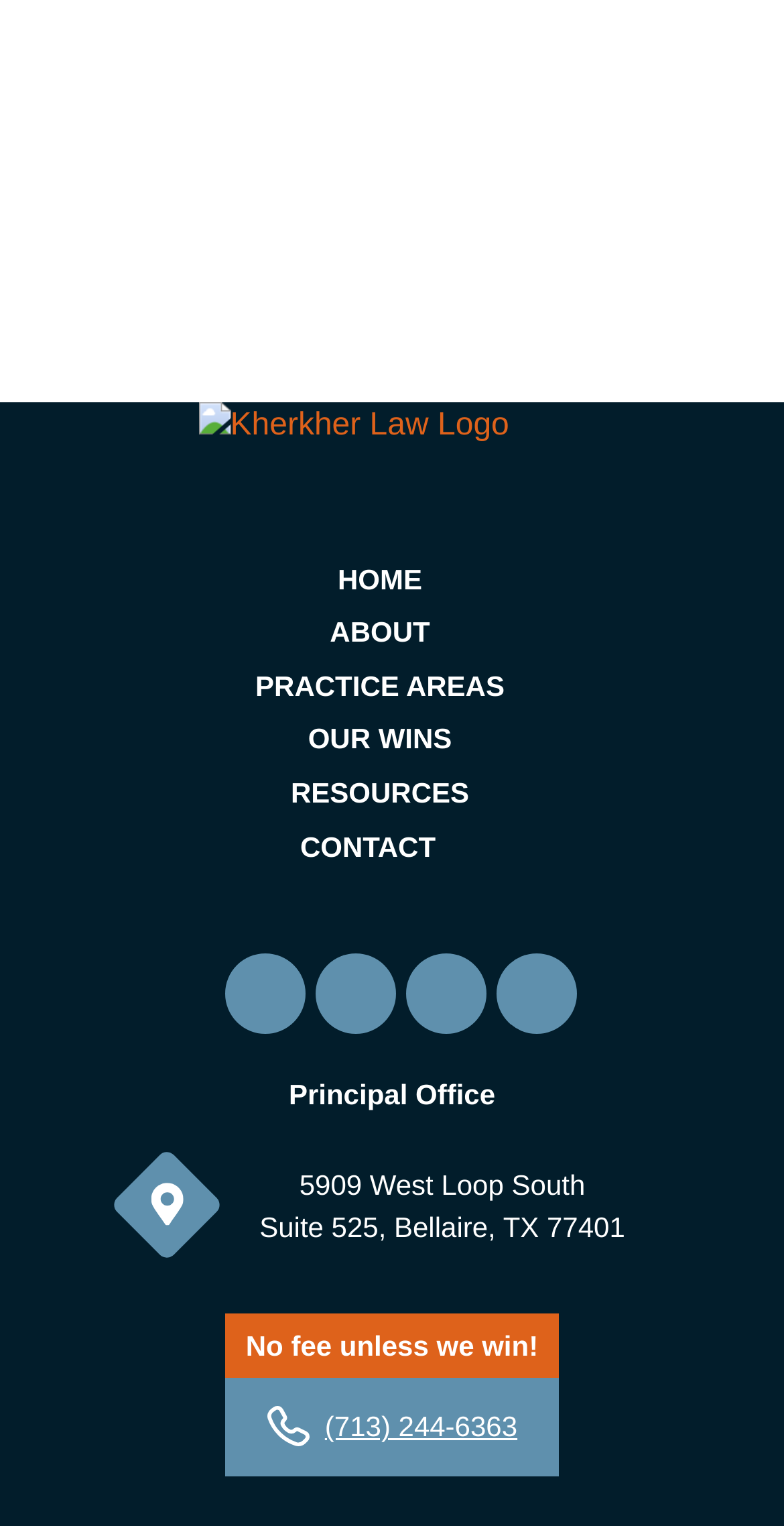Please mark the bounding box coordinates of the area that should be clicked to carry out the instruction: "Call the phone number".

[0.414, 0.924, 0.66, 0.946]